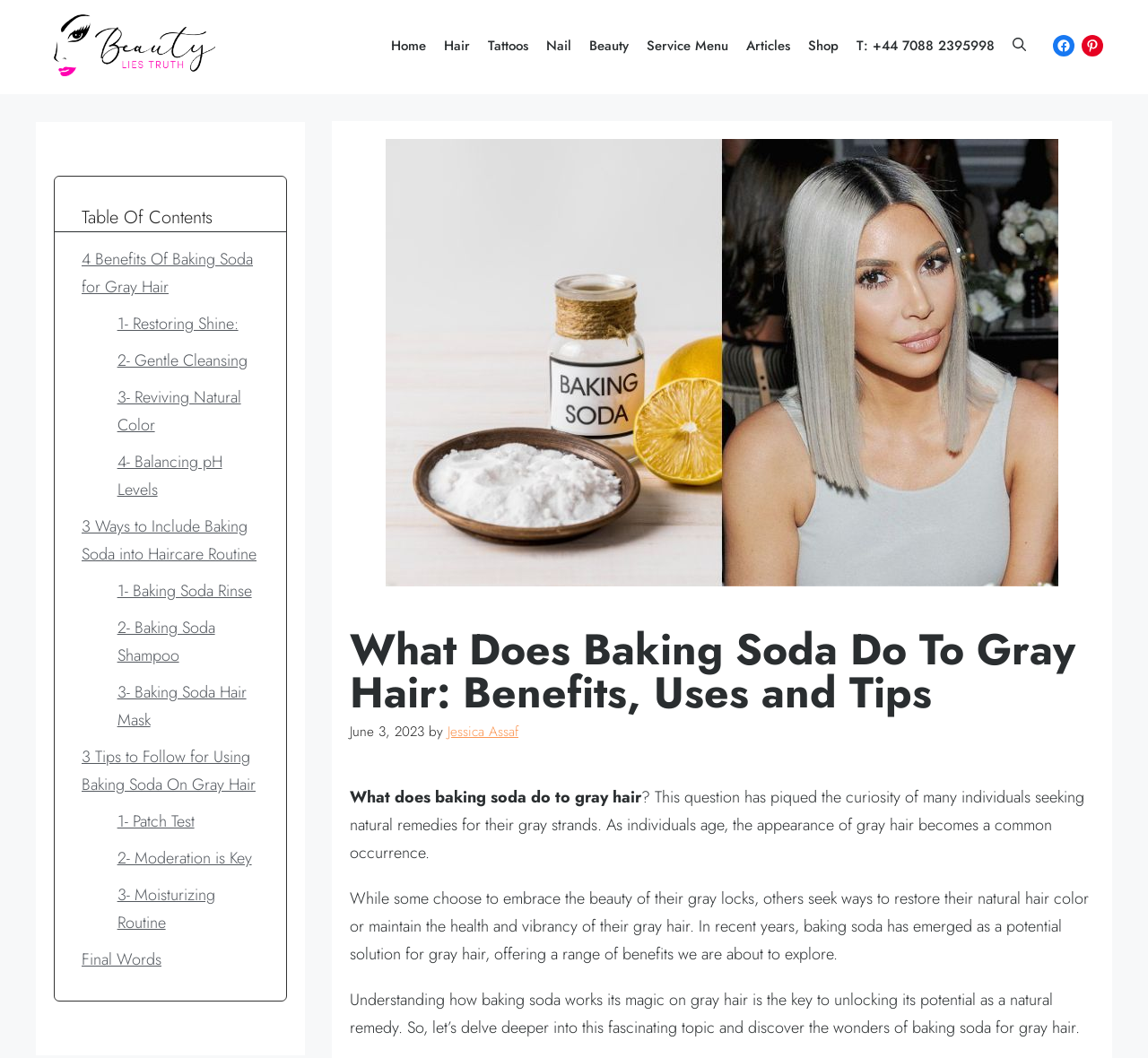Determine the bounding box for the described HTML element: "aria-label="Open search"". Ensure the coordinates are four float numbers between 0 and 1 in the format [left, top, right, bottom].

[0.874, 0.03, 0.902, 0.056]